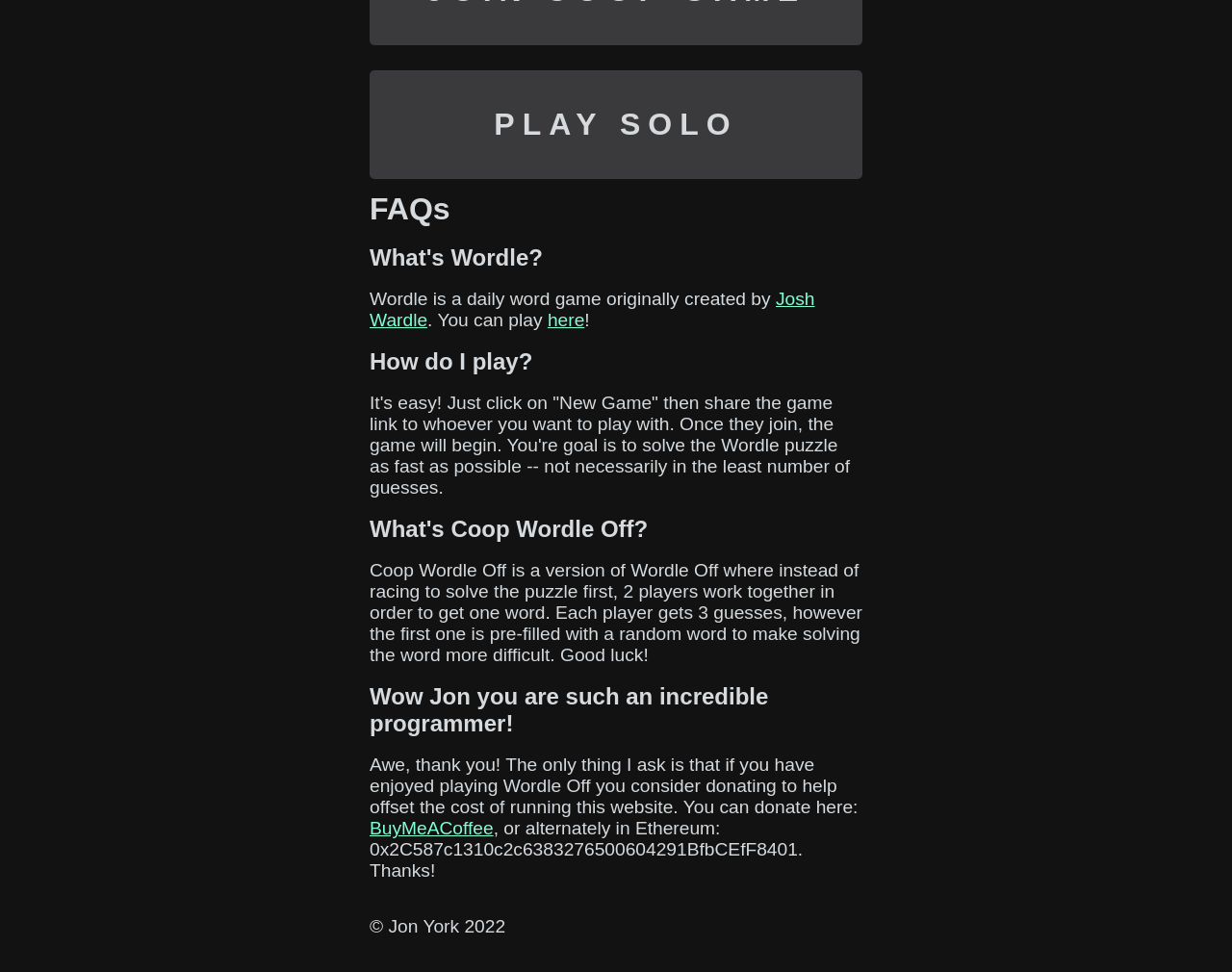Identify the bounding box of the UI element that matches this description: "BuyMeACoffee".

[0.3, 0.842, 0.401, 0.863]